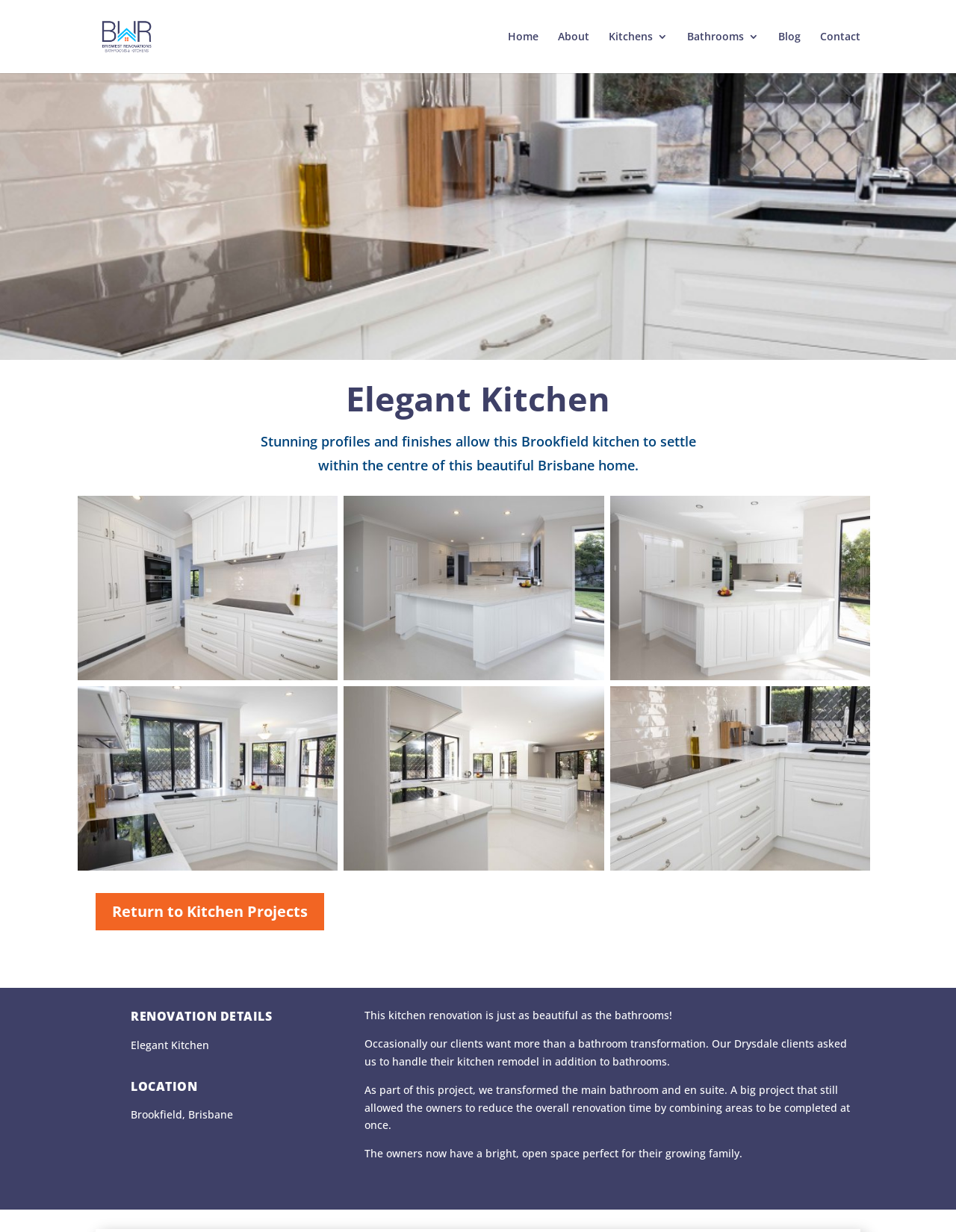How many images are there on the webpage?
Use the image to answer the question with a single word or phrase.

7